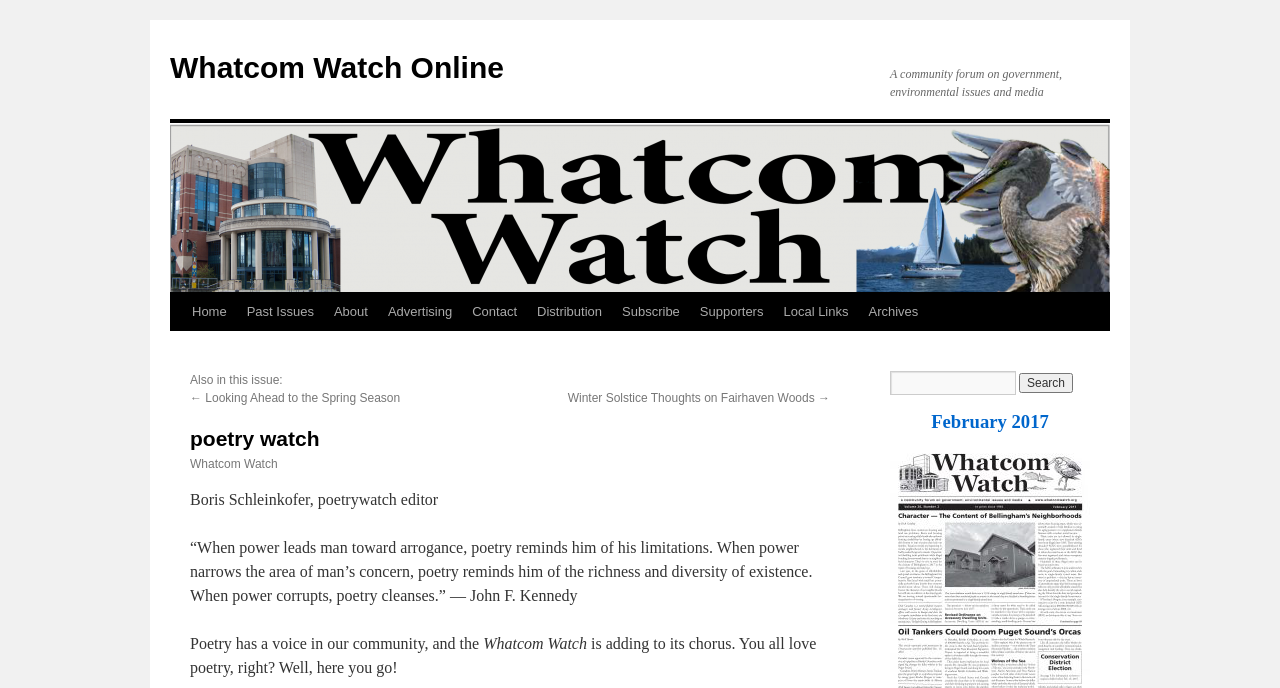Please find the bounding box coordinates of the element's region to be clicked to carry out this instruction: "Search for a topic".

[0.695, 0.539, 0.852, 0.574]